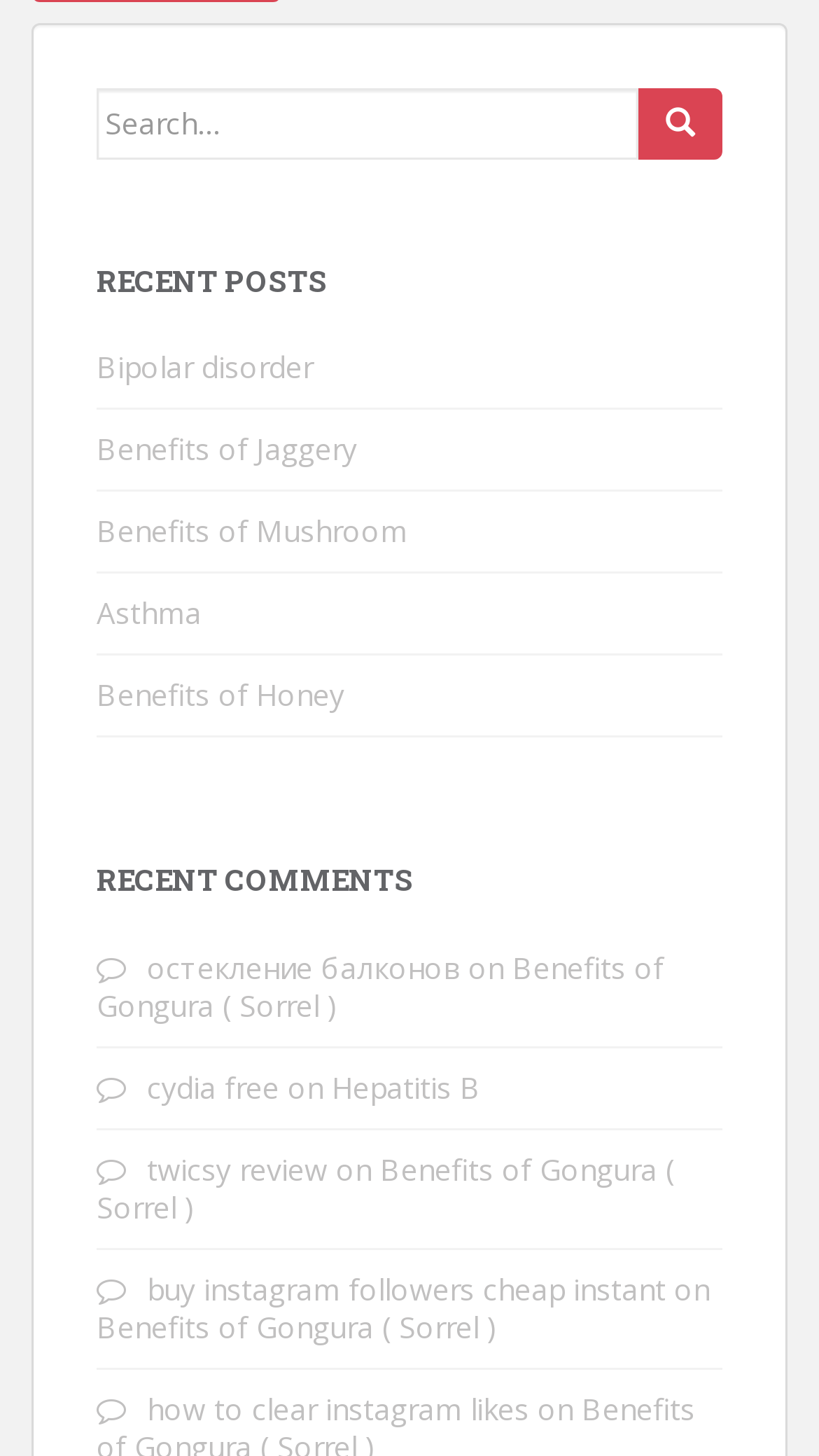Please give a succinct answer using a single word or phrase:
How many recent comments are listed?

8